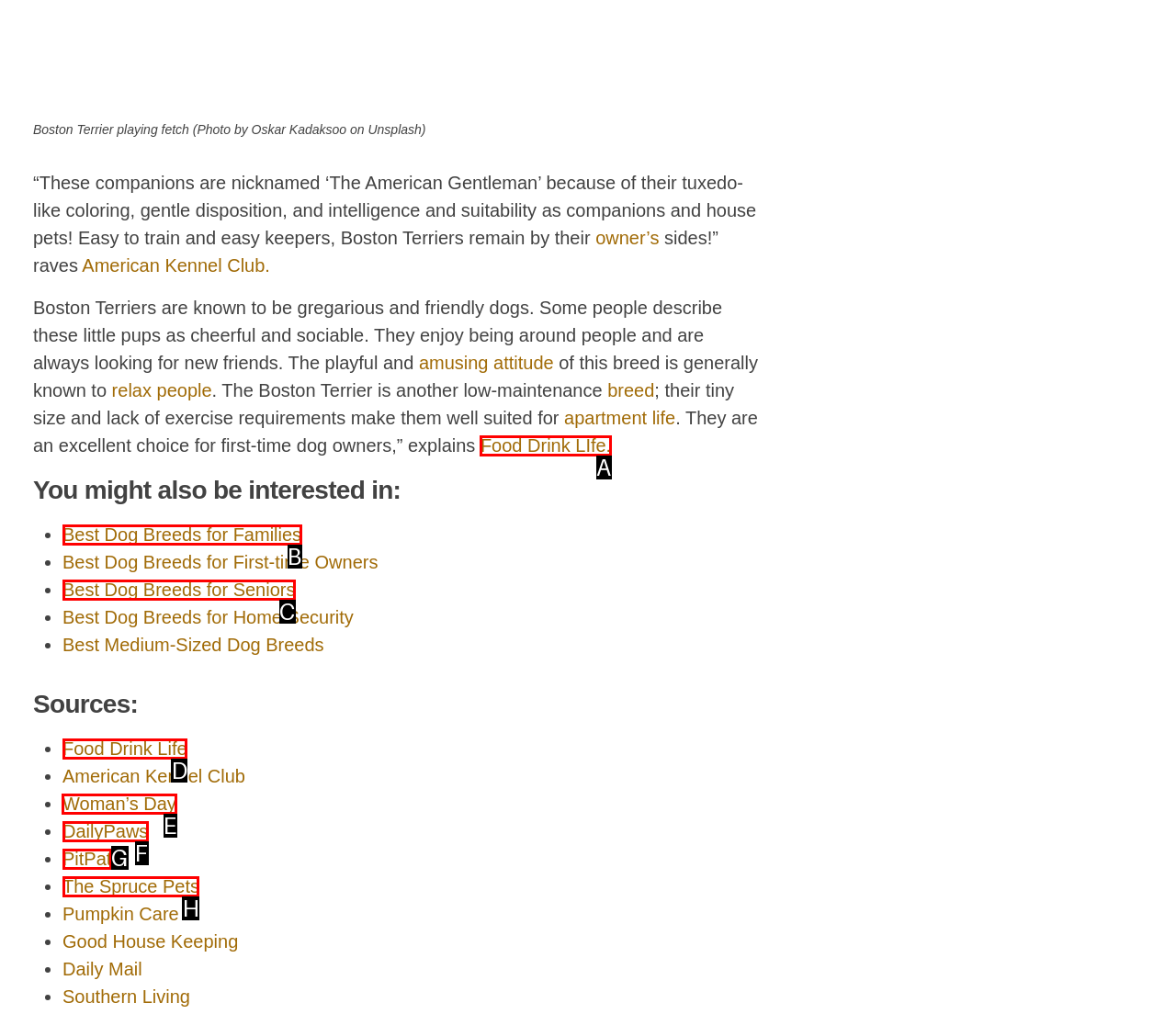Choose the letter of the option you need to click to View story categories. Answer with the letter only.

None